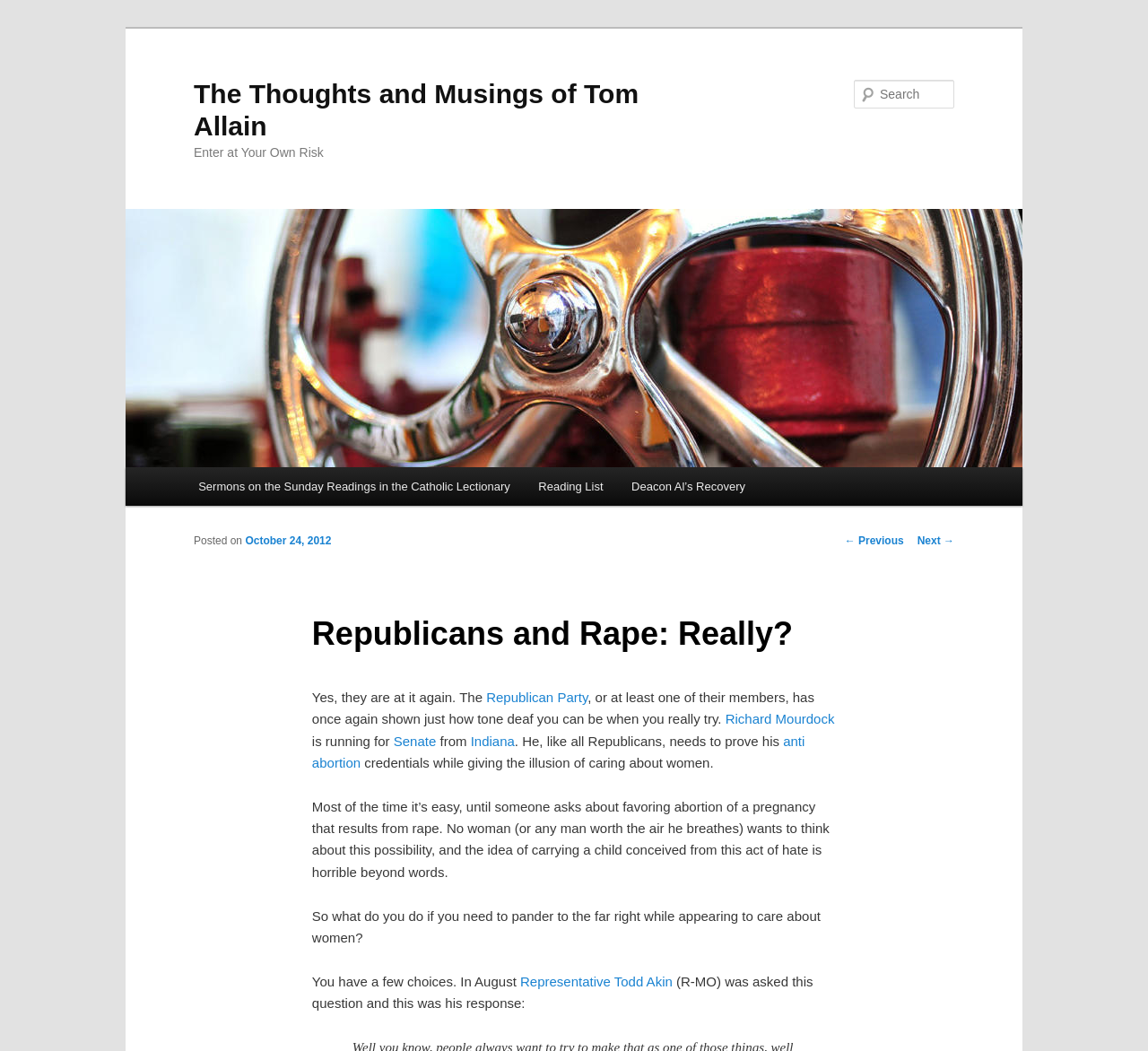Answer the following inquiry with a single word or phrase:
What is the name of the Republican mentioned in the blog post?

Richard Mourdock